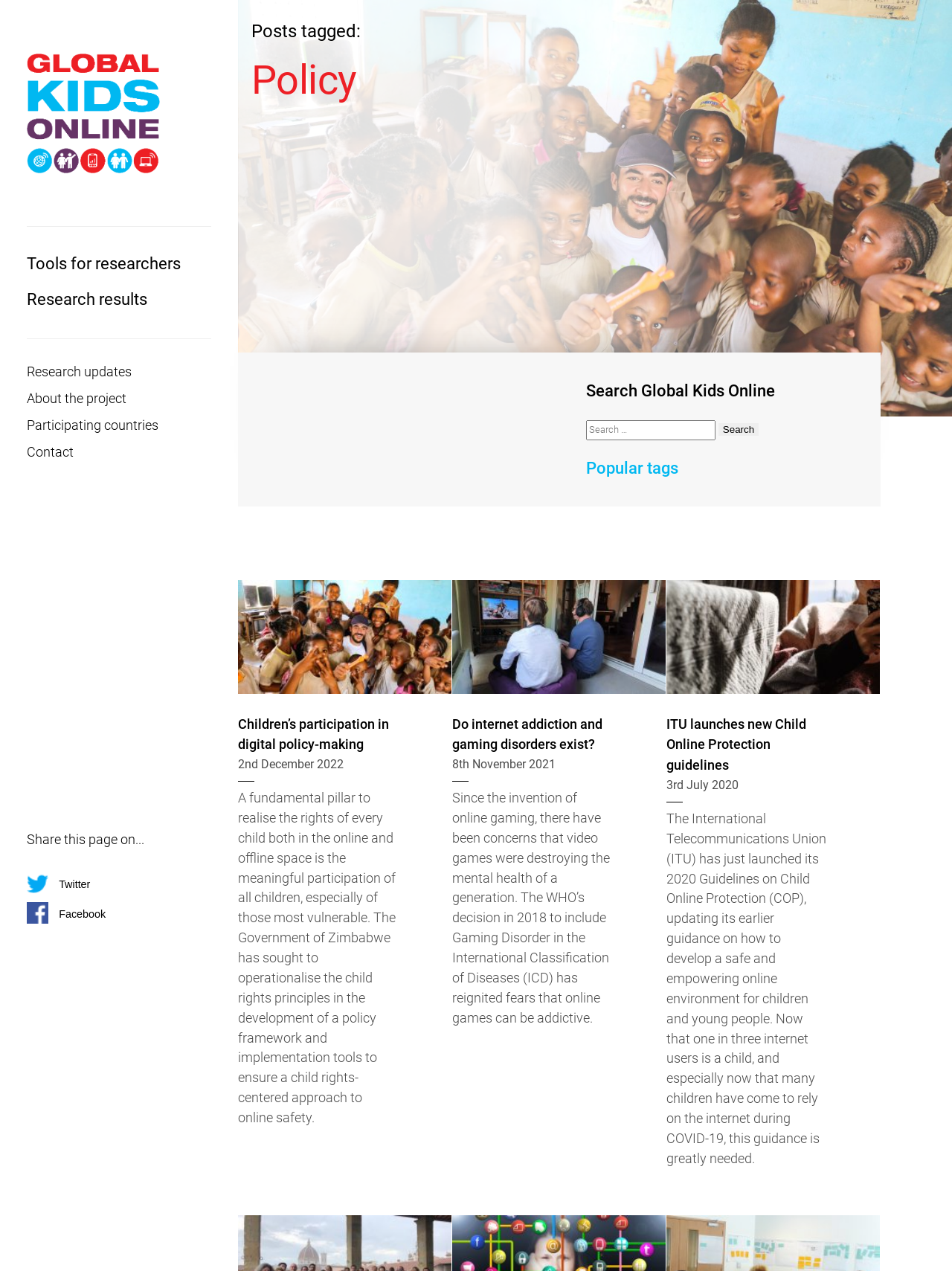Detail the various sections and features present on the webpage.

The webpage is about the "Policy" section of Global Kids Online. At the top left, there is a logo image and a link to the homepage. Below it, there are six links to different sections: "Tools for researchers", "Research results", "Research updates", "About the project", "Participating countries", and "Contact".

On the top right, there is a large banner image that spans the entire width of the page. Below the banner, there are three headings: "Posts tagged:", "Policy", and "Search Global Kids Online". The search bar is located below the headings, accompanied by a "Search" button.

The main content of the page is a list of three articles, each with a heading, a brief summary, and an image. The articles are arranged vertically, with the most recent one at the top. The headings of the articles are "Children’s participation in digital policy-making", "Do internet addiction and gaming disorders exist?", and "ITU launches new Child Online Protection guidelines". Each article has a link to read more.

On the bottom left, there are social media links to share the page on Twitter and Facebook, accompanied by their respective logo images.